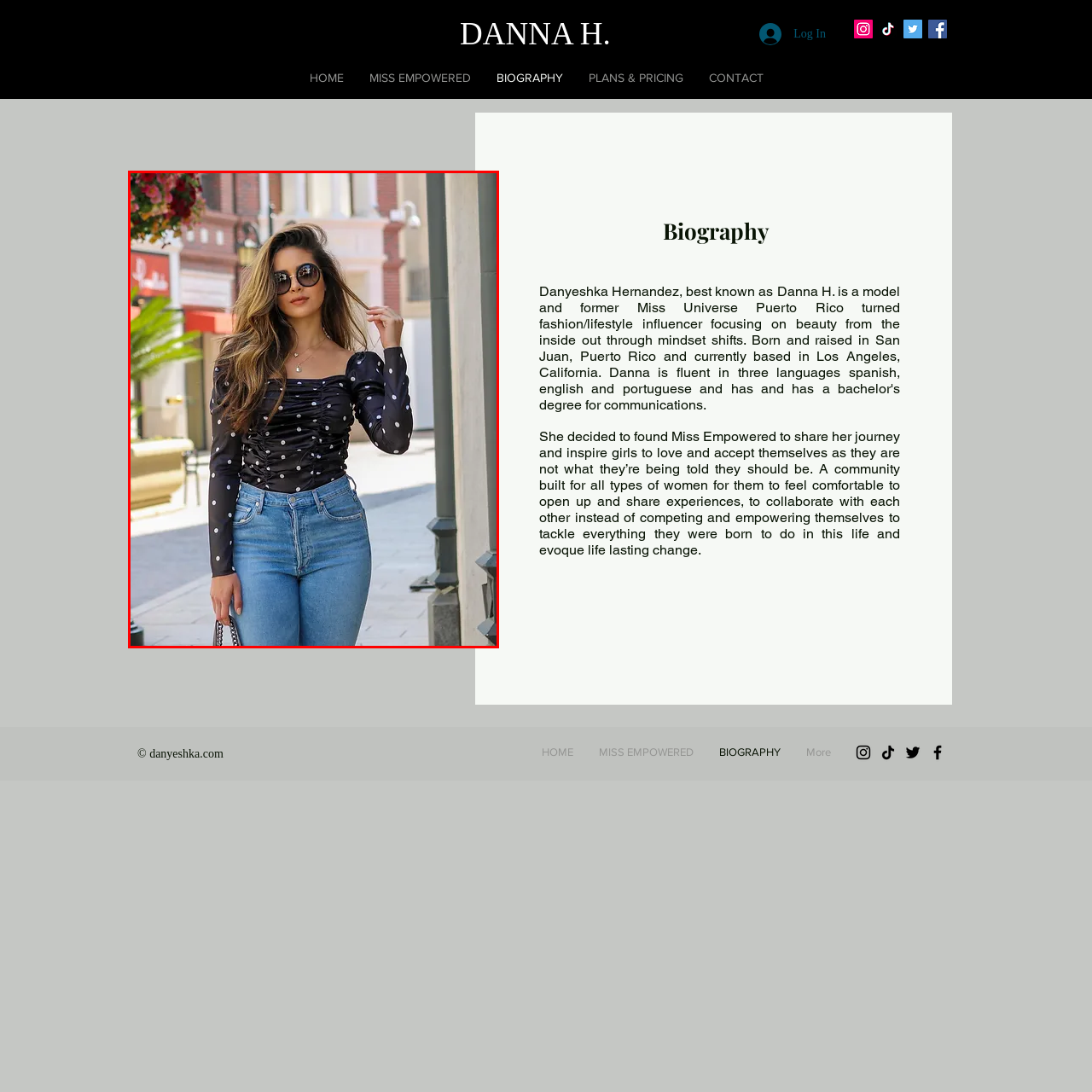Concentrate on the section within the teal border, What is the style of the woman's hair? 
Provide a single word or phrase as your answer.

Soft waves